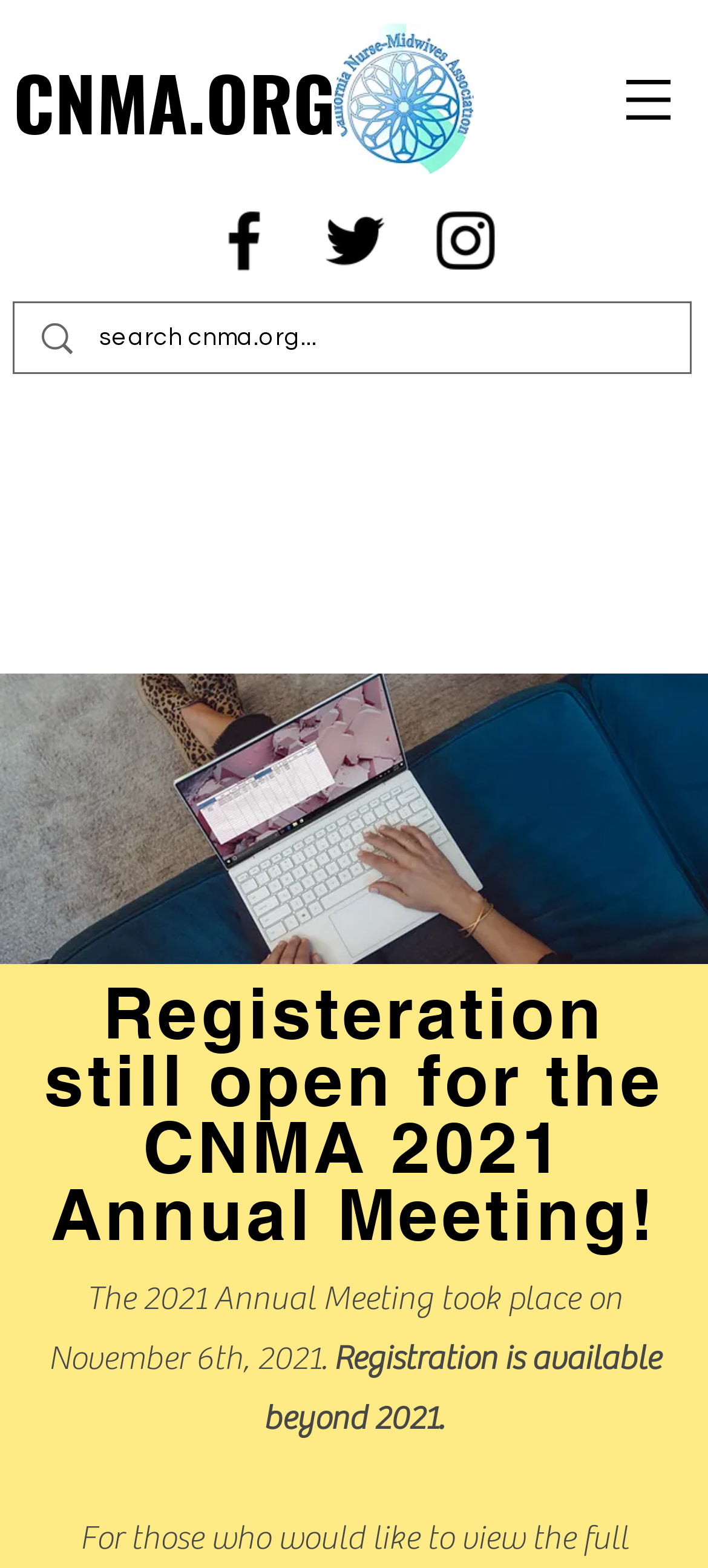What is the date of the 2021 Annual Meeting?
From the image, respond with a single word or phrase.

November 6th, 2021